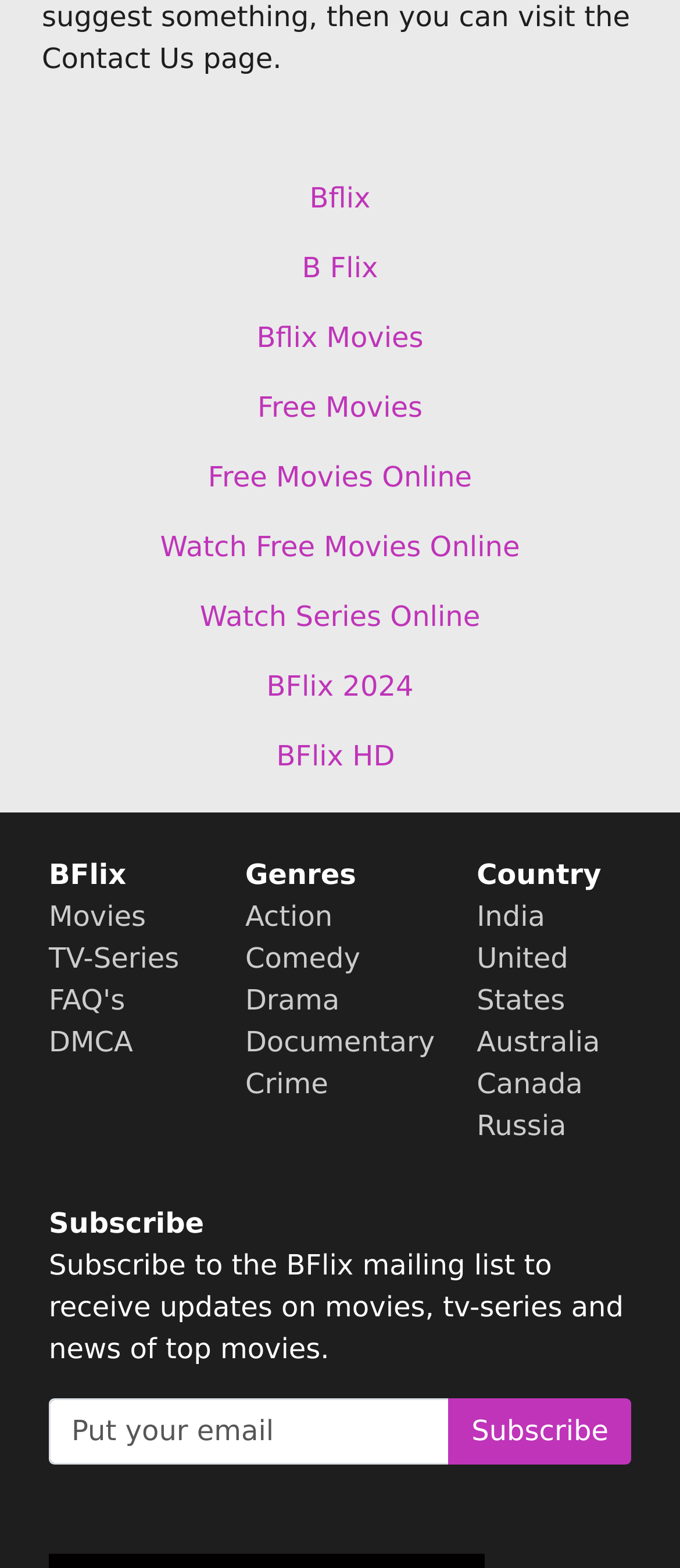Can you give a comprehensive explanation to the question given the content of the image?
What is the purpose of the 'Subscribe' section?

The purpose of the 'Subscribe' section can be determined by looking at the text above the 'Subscribe' button, which states 'Subscribe to the BFlix mailing list to receive updates on movies, tv-series and news of top movies', indicating that the purpose of the 'Subscribe' section is to allow users to receive updates on movies and news.